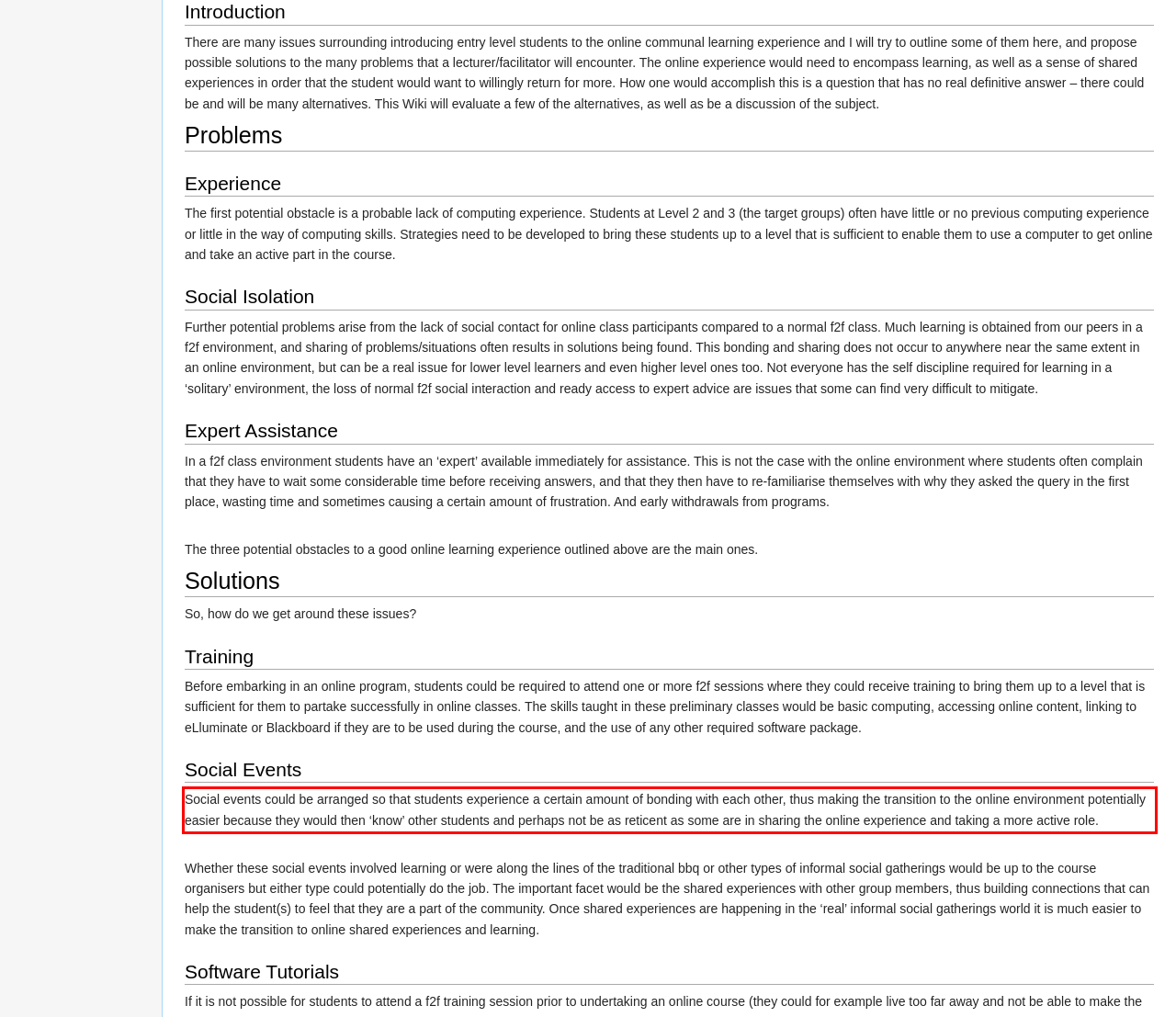Please extract the text content within the red bounding box on the webpage screenshot using OCR.

Social events could be arranged so that students experience a certain amount of bonding with each other, thus making the transition to the online environment potentially easier because they would then ‘know’ other students and perhaps not be as reticent as some are in sharing the online experience and taking a more active role.